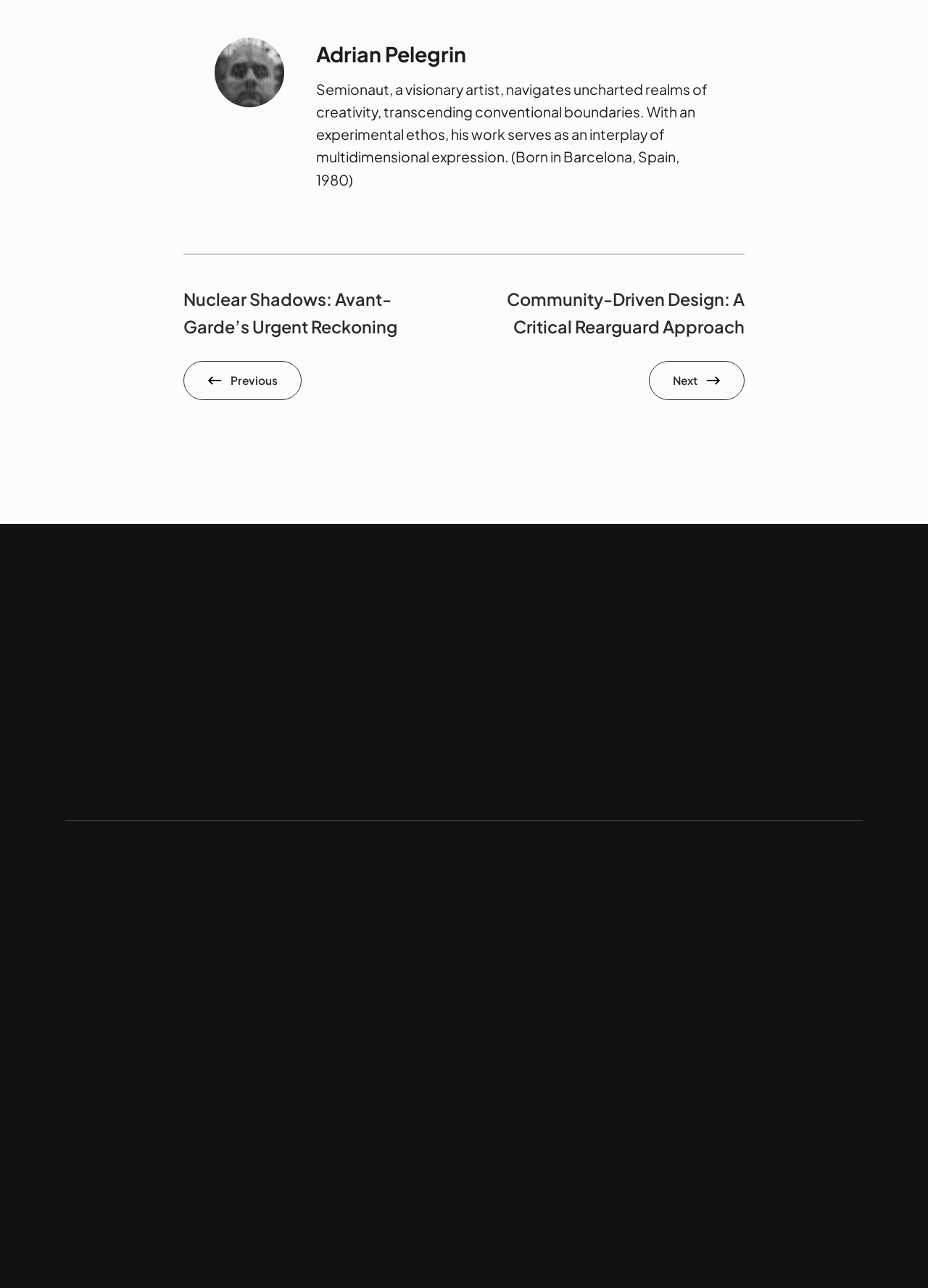Answer briefly with one word or phrase:
What is the name of the artist?

Adrian Pelegrin